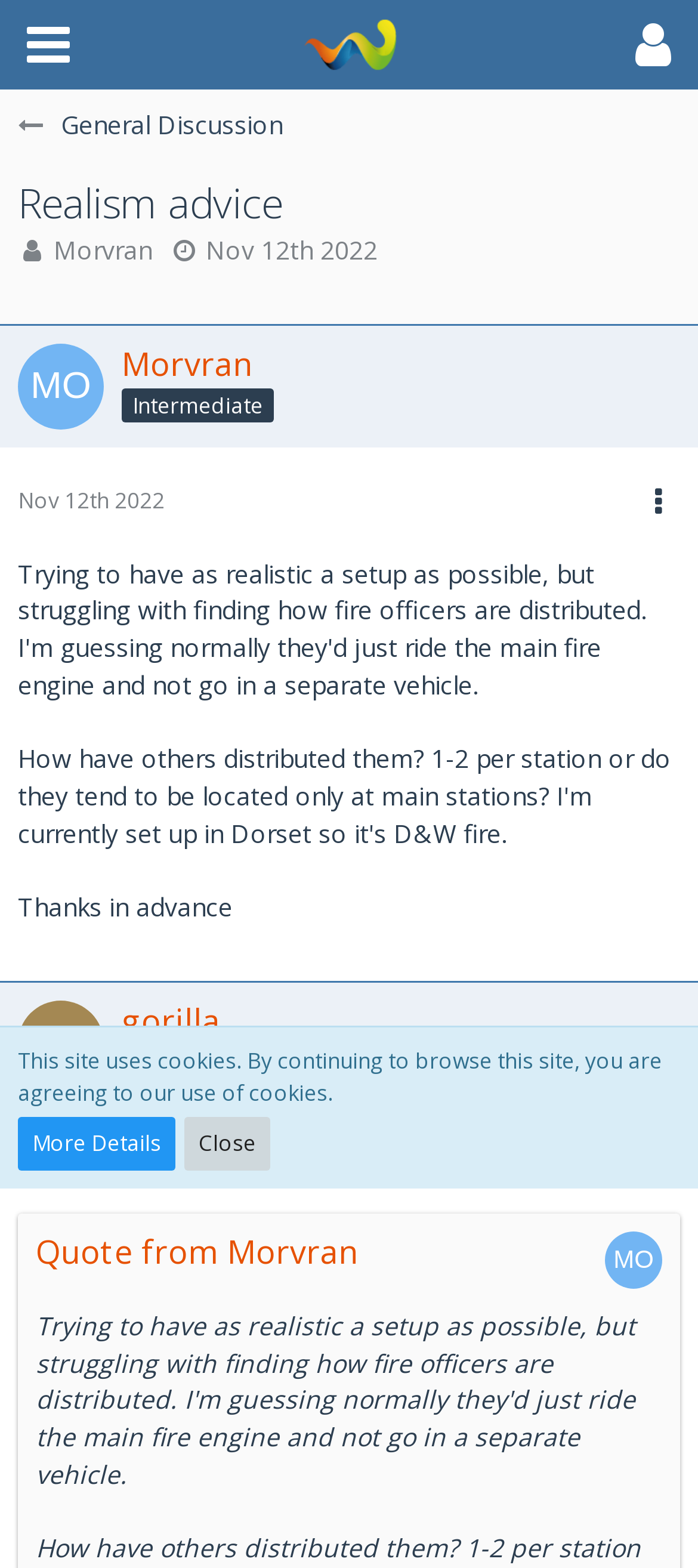Give a one-word or short-phrase answer to the following question: 
How many posts are in this discussion?

2